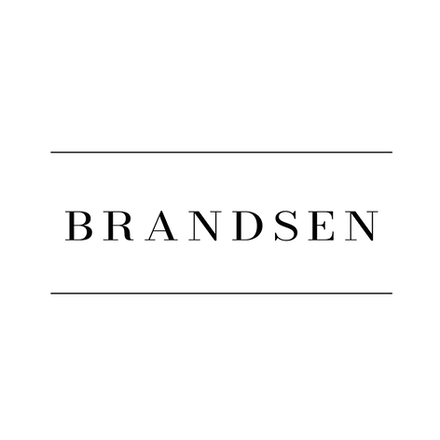Explain what is happening in the image with elaborate details.

The image features the elegant logo of "Brandsen," displayed in a simple yet sophisticated font. The logo is designed with a classic aesthetic, using uppercase letters to emphasize the brand's name. A pair of thin horizontal lines frame the text, adding a refined touch to the overall appearance. This visual identity represents Brandsen, a boutique winery located in Mendoza, Argentina, which was established in 1930 by Italian immigrants and has since been cherished for its rich history and quality wines. The logo encapsulates the winery's heritage and dedication to restoring its historical charm.